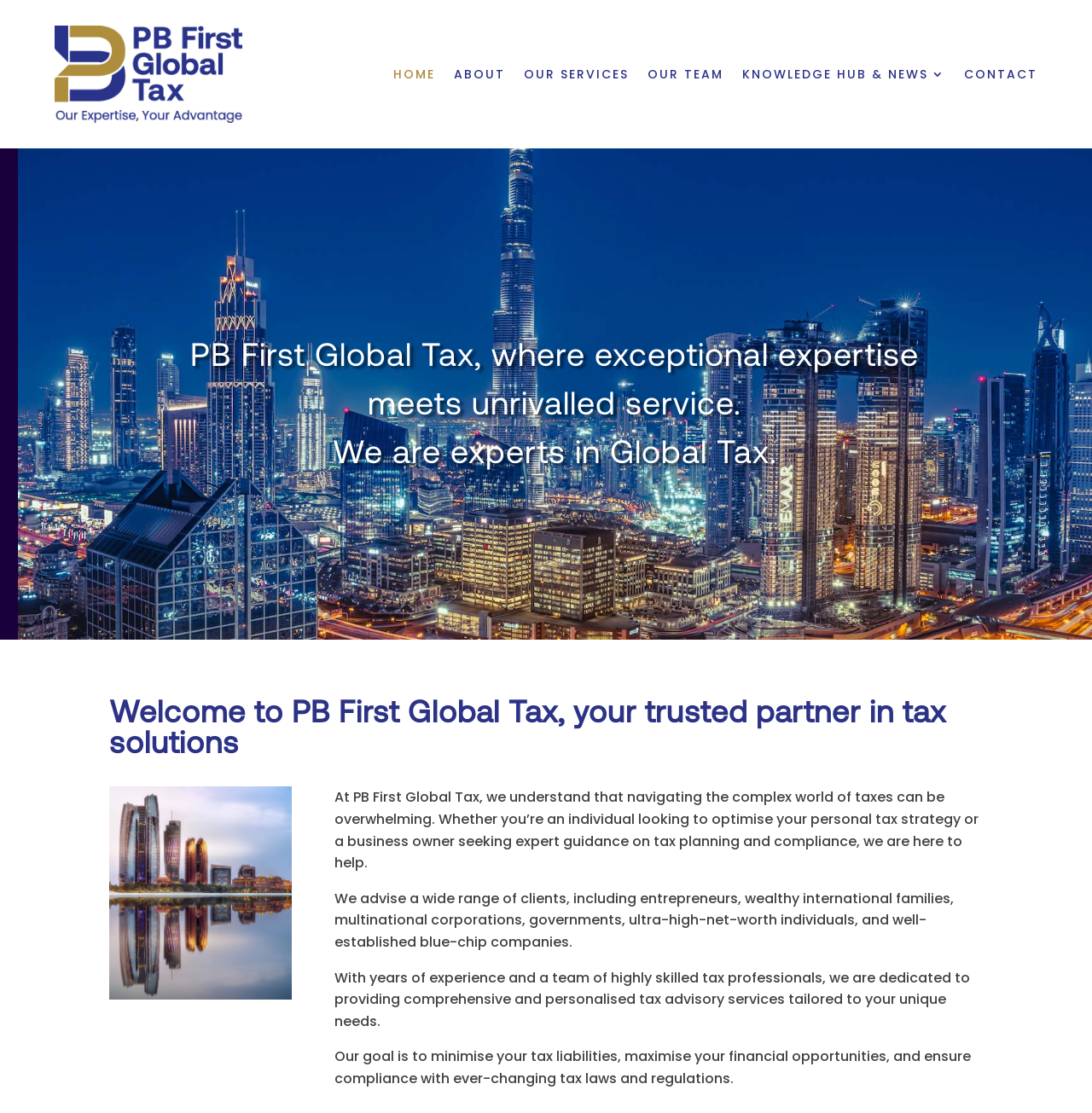Offer a meticulous description of the webpage's structure and content.

The webpage is about PB First Global Tax, a company that provides tax solutions. At the top left of the page, there is an image of the company's logo, "PB First Global Tax - Dubai". Below the logo, there is a navigation menu with six links: "HOME", "ABOUT", "OUR SERVICES", "OUR TEAM", "KNOWLEDGE HUB & NEWS", and "CONTACT", which are aligned horizontally and evenly spaced.

On the right side of the logo, there is a brief introduction to the company, stating that they are experts in global tax and provide exceptional expertise and unrivalled service. Below this introduction, there is a heading that welcomes visitors to the company's website.

Further down the page, there is a larger image of "PB First Global Tax Dubai" on the left side, taking up about a quarter of the page. To the right of the image, there are four paragraphs of text that describe the company's services and expertise. The text explains that the company helps individuals and businesses navigate the complex world of taxes, provides personalized tax advisory services, and aims to minimize tax liabilities and maximize financial opportunities.

Overall, the webpage has a clean and organized layout, with a clear hierarchy of information and a focus on the company's services and expertise.